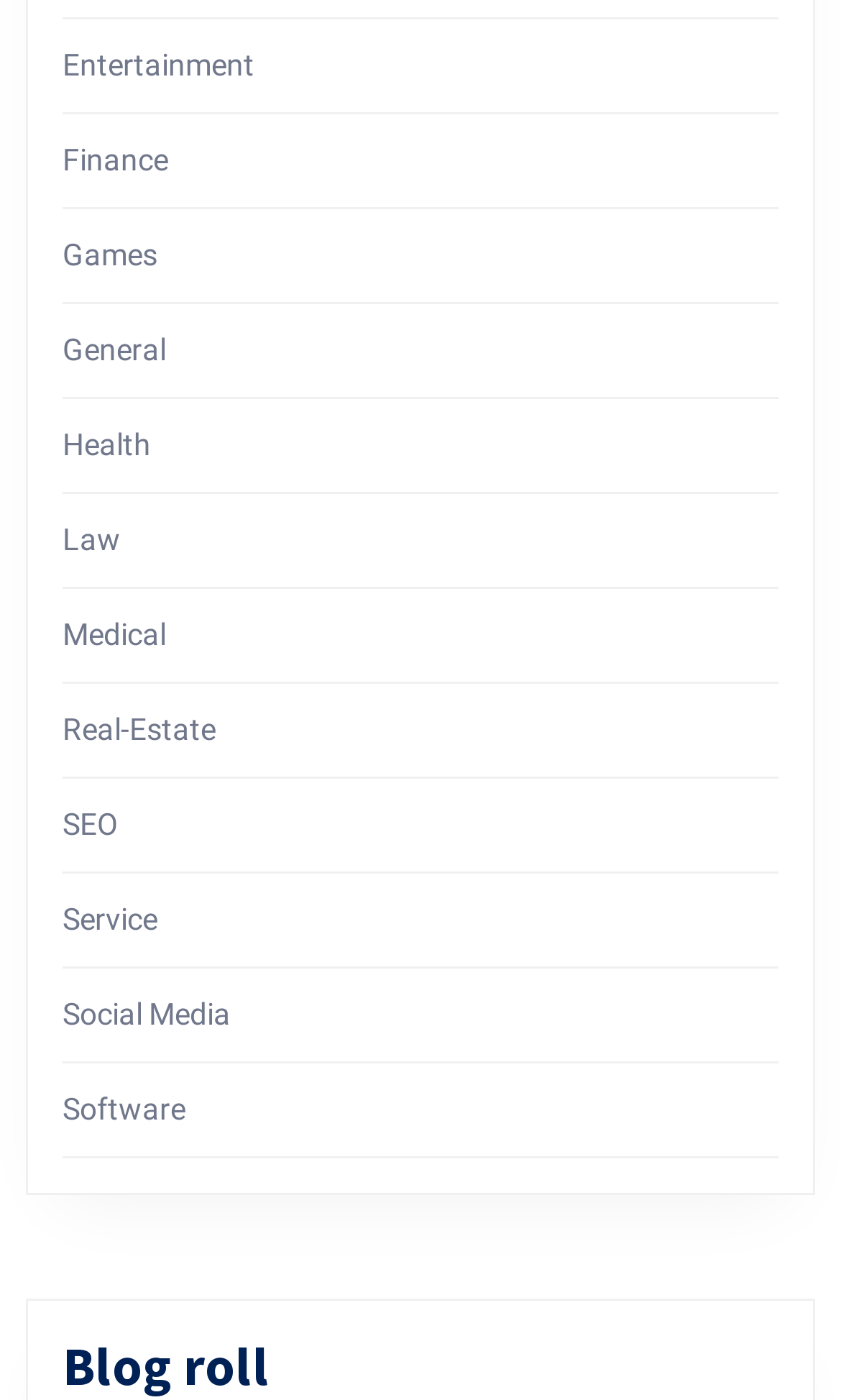Answer in one word or a short phrase: 
What is the last category listed?

Software